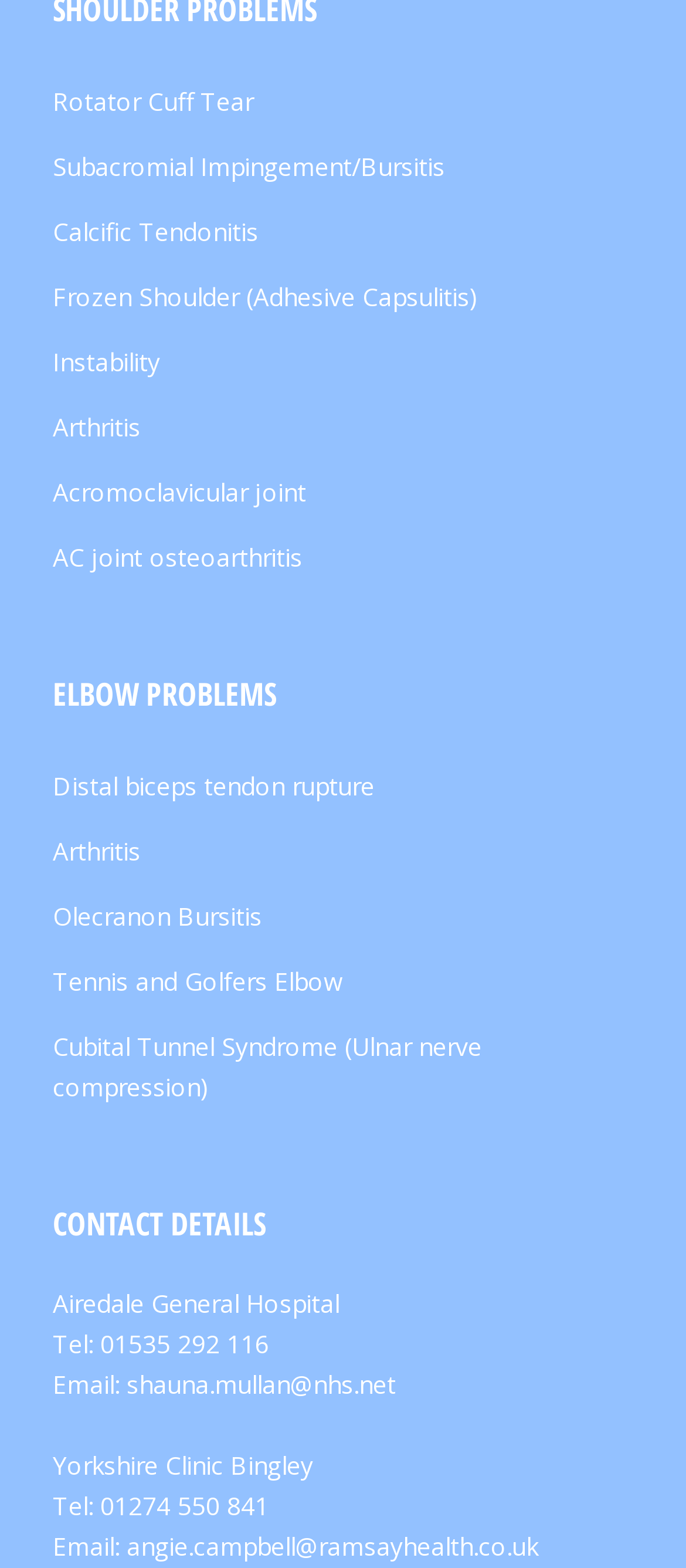Provide a brief response to the question using a single word or phrase: 
What is the email address for Airedale General Hospital?

shauna.mullan@nhs.net